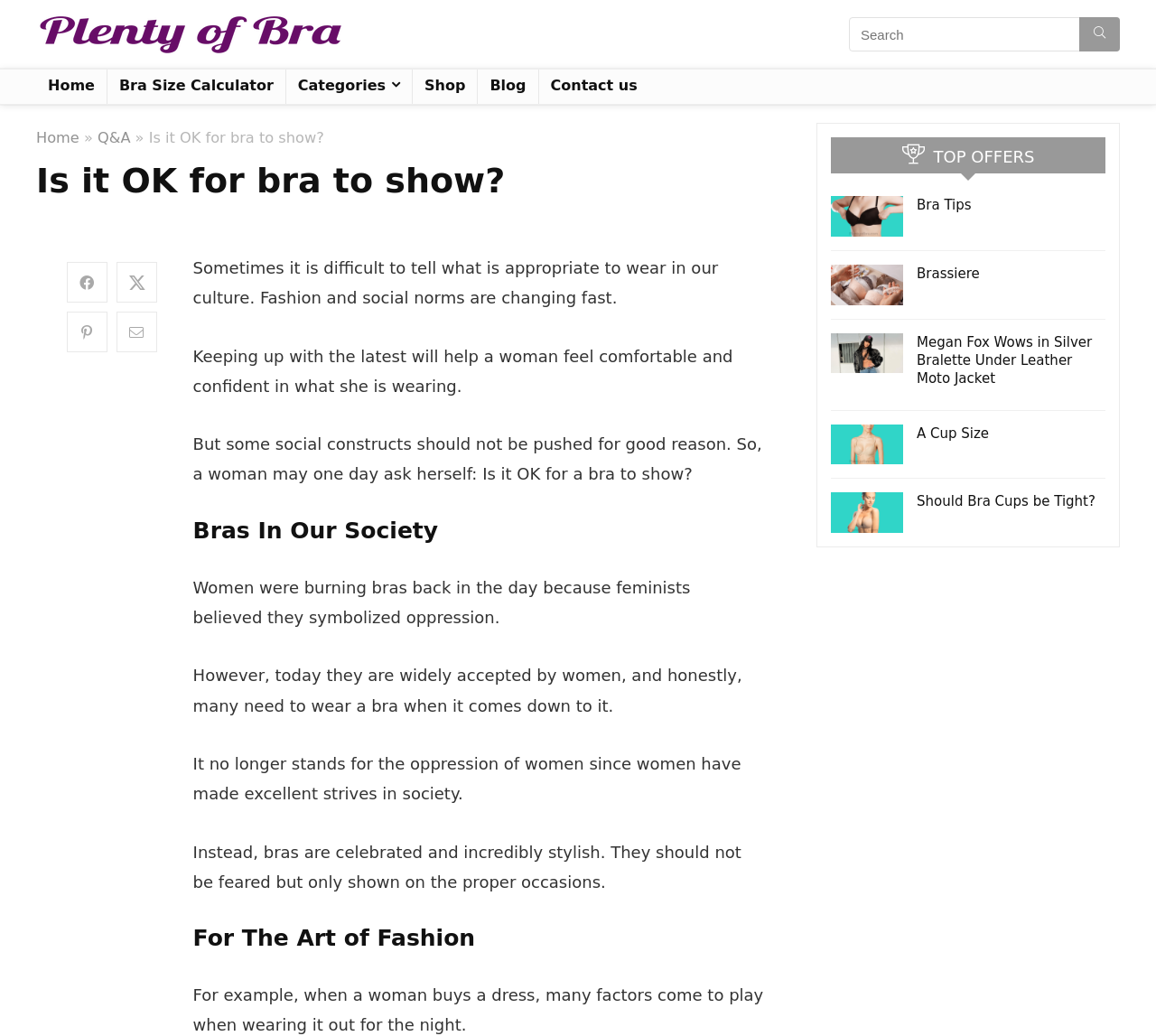What is the main topic of this webpage?
Please analyze the image and answer the question with as much detail as possible.

Based on the content of the webpage, it appears to be discussing the appropriateness of showing bras in our culture and how fashion and social norms are changing. The webpage also provides information on bras, their history, and their role in society.